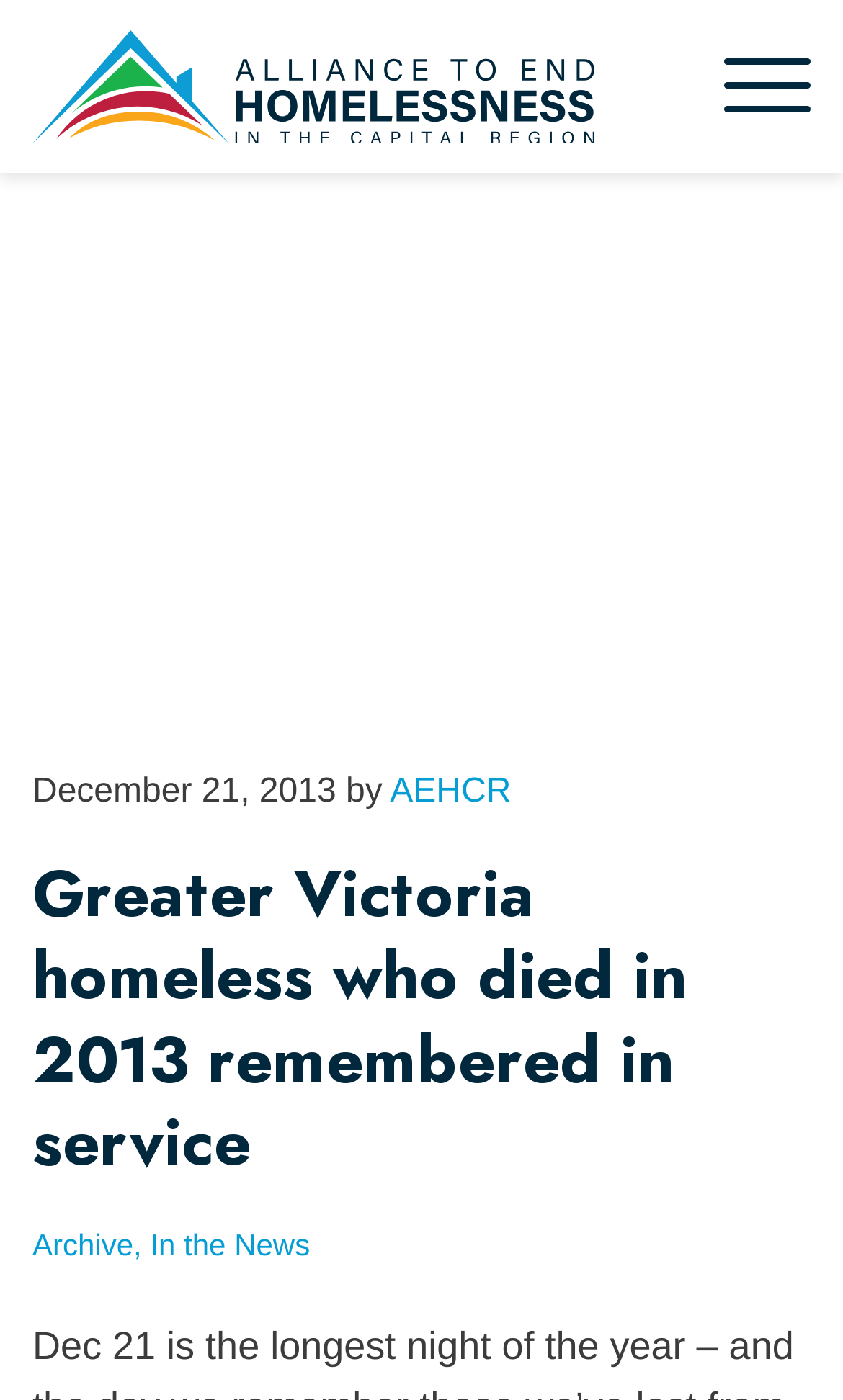How many columns are in the menu?
Using the image, answer in one word or phrase.

1